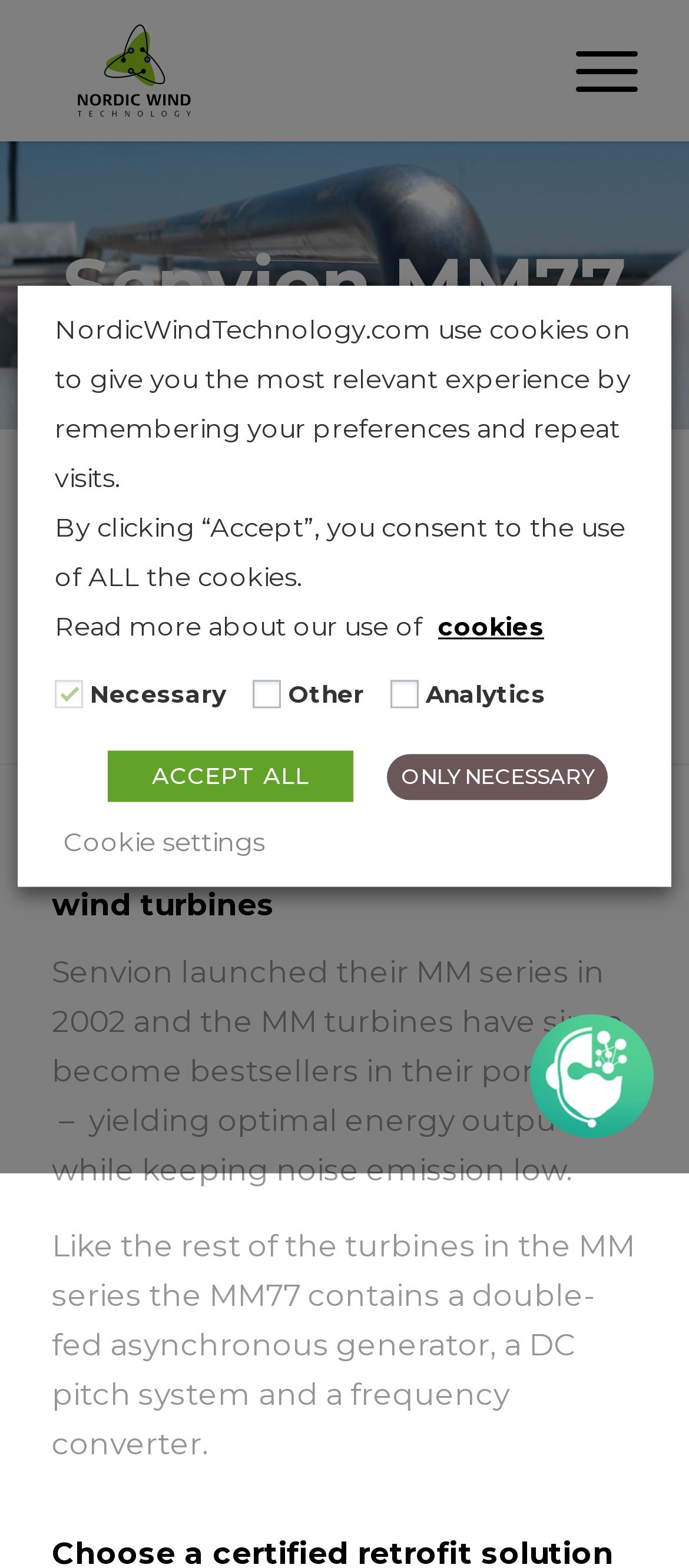What is the noise emission level of the MM77 wind turbine?
Please answer the question with as much detail and depth as you can.

I searched for information about the noise emission level of the MM77 wind turbine and found the text 'yielding optimal energy output while keeping noise emission low' which suggests that the noise emission level is low.